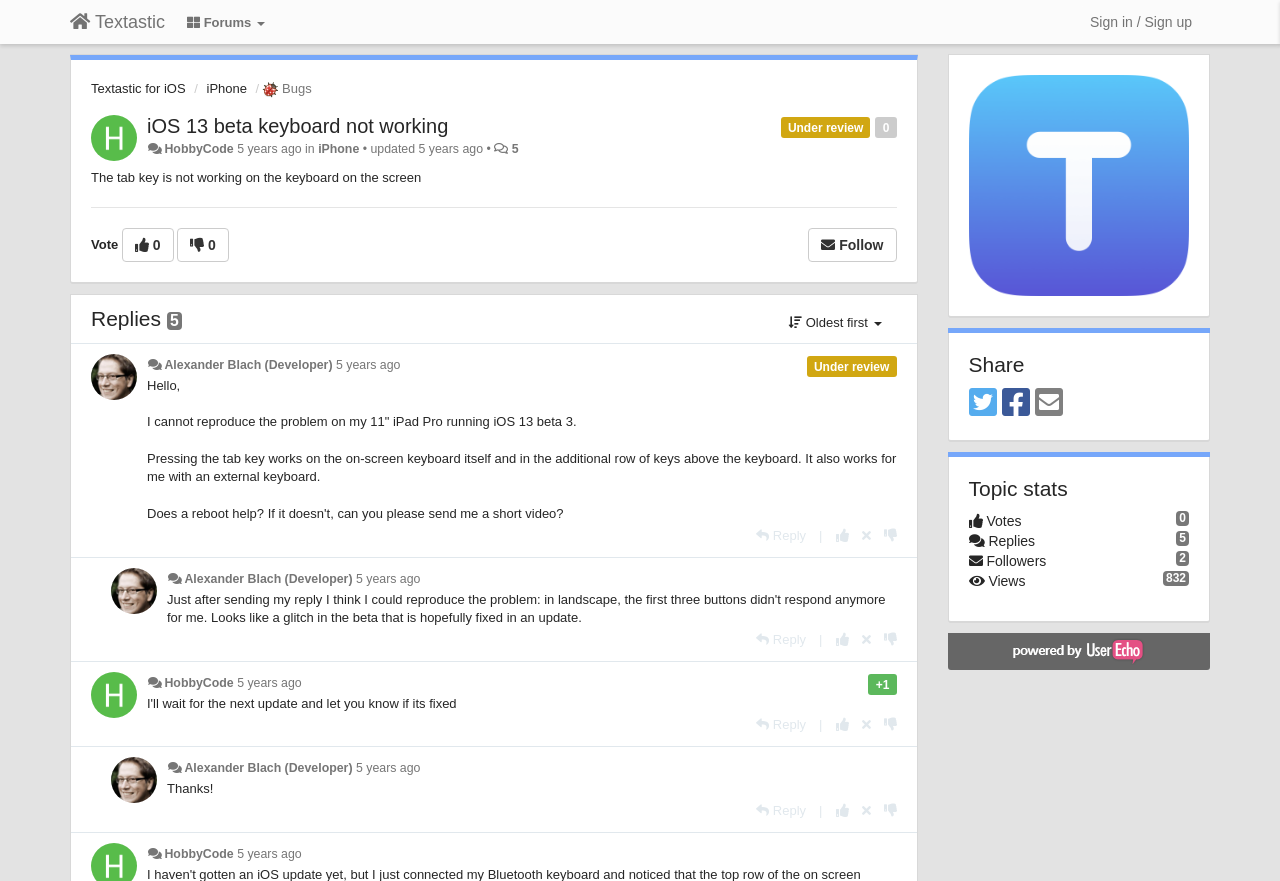Highlight the bounding box coordinates of the region I should click on to meet the following instruction: "Click on the 'Vote' button".

[0.071, 0.269, 0.092, 0.286]